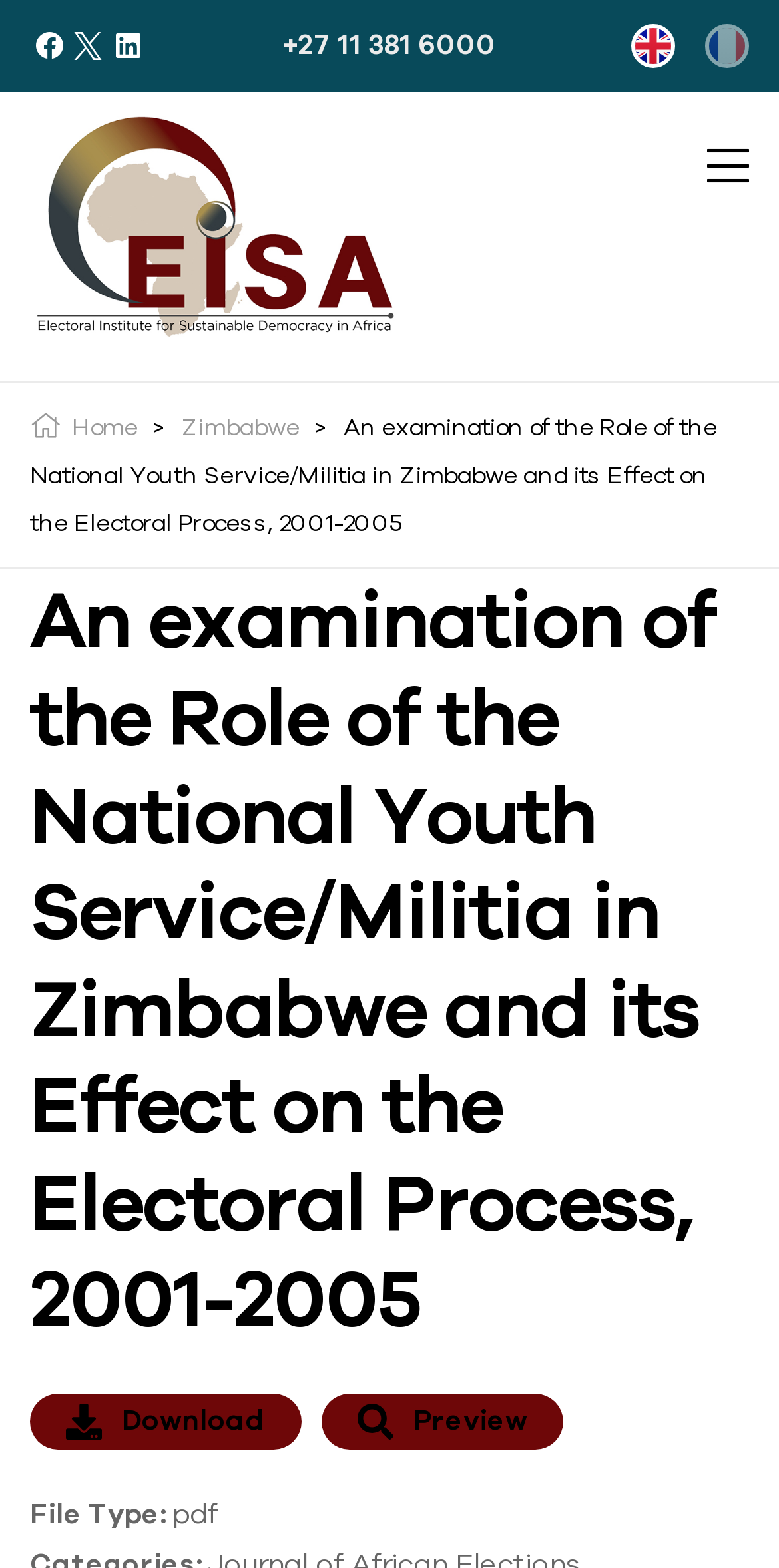Please determine the main heading text of this webpage.

An examination of the Role of the National Youth Service/Militia in Zimbabwe and its Effect on the Electoral Process, 2001-2005